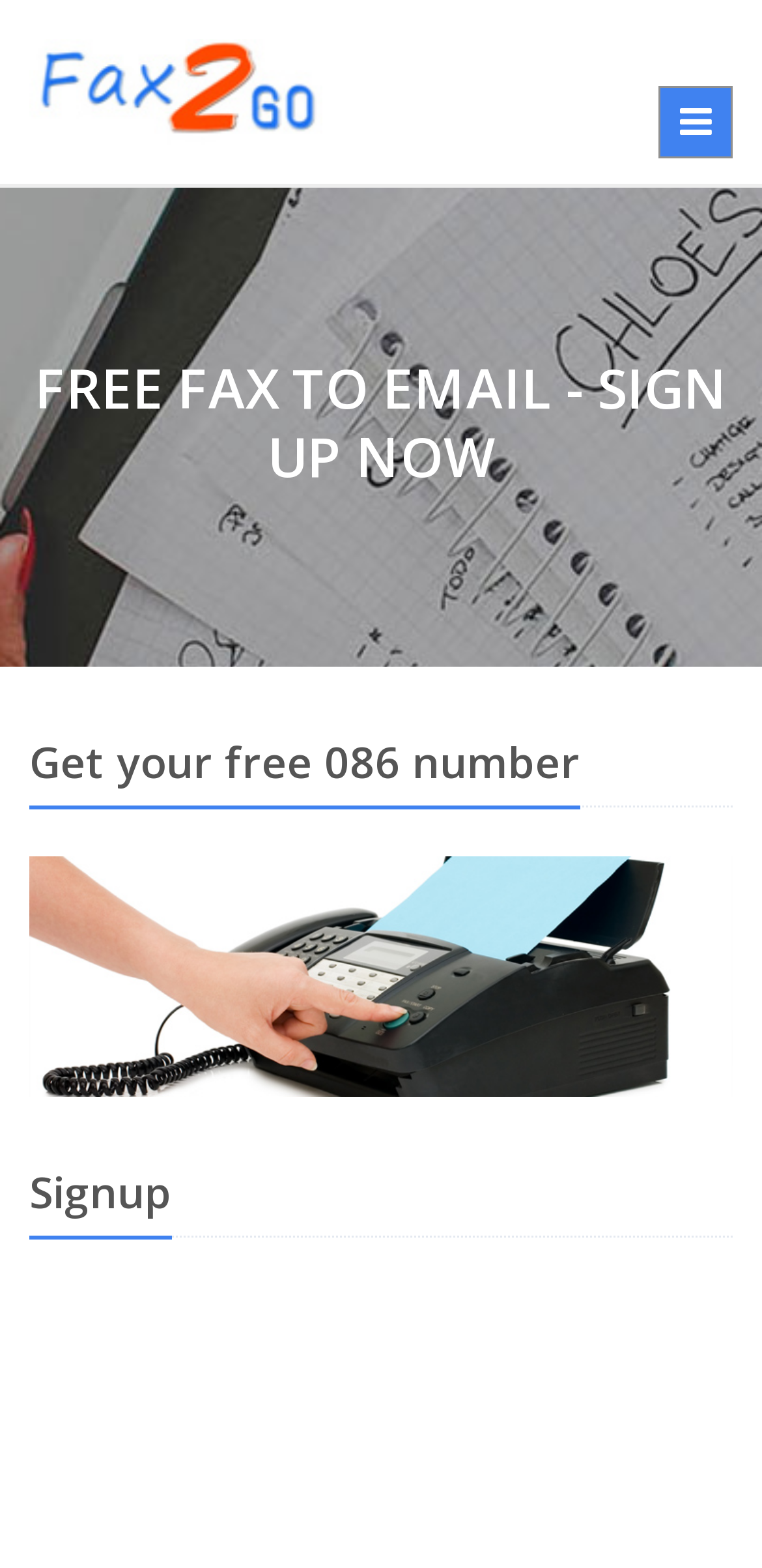What is the main title displayed on this webpage?

FREE FAX TO EMAIL - SIGN UP NOW